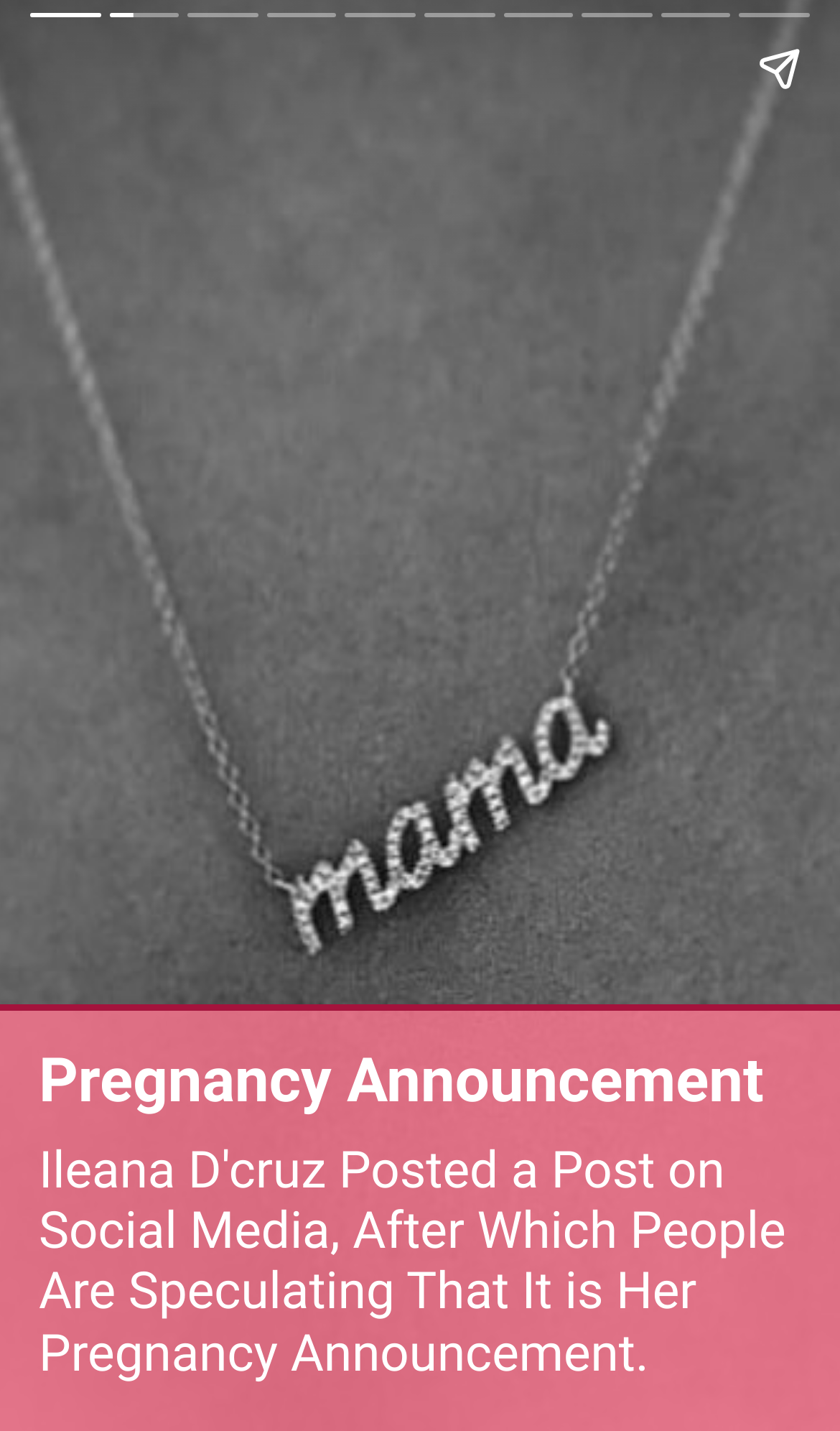Predict the bounding box of the UI element based on this description: "aria-label="Next page"".

[0.923, 0.113, 1.0, 0.887]